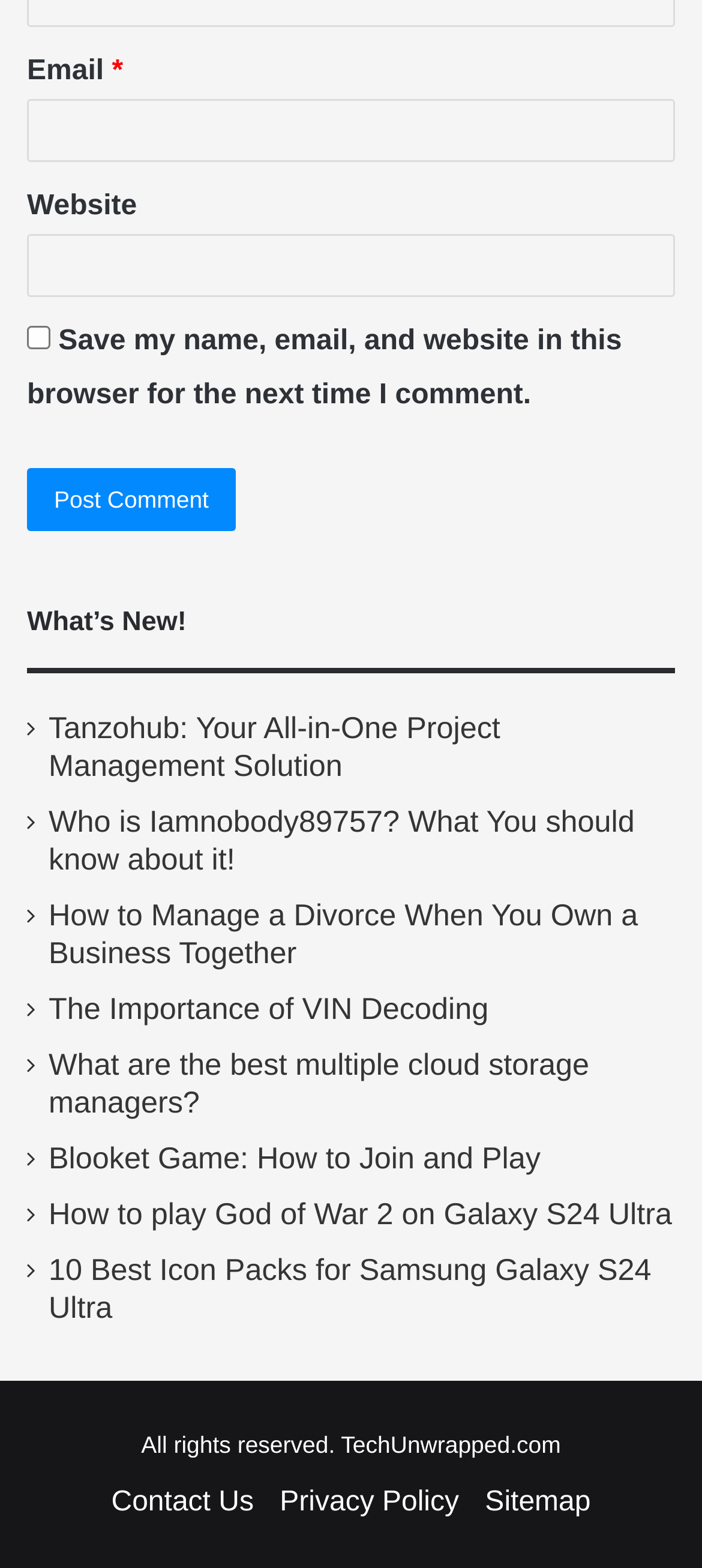Please reply with a single word or brief phrase to the question: 
What is the text of the footer section?

All rights reserved. TechUnwrapped.com